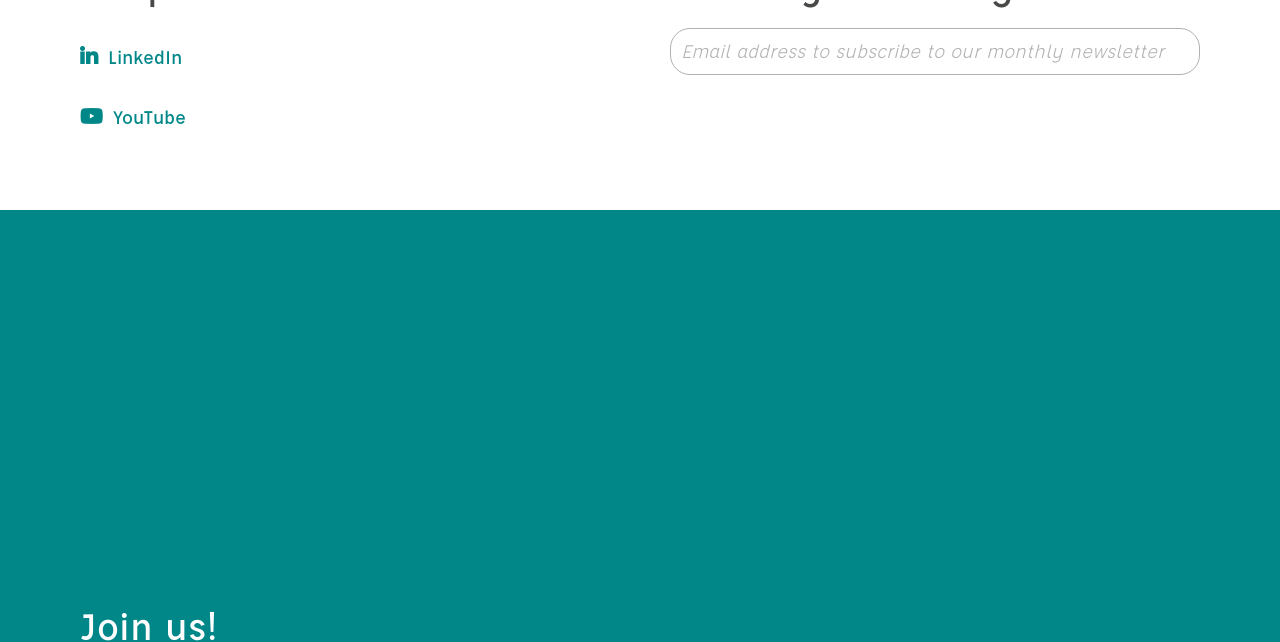Extract the bounding box coordinates for the HTML element that matches this description: "Data Protection Policy". The coordinates should be four float numbers between 0 and 1, i.e., [left, top, right, bottom].

[0.523, 0.424, 0.931, 0.488]